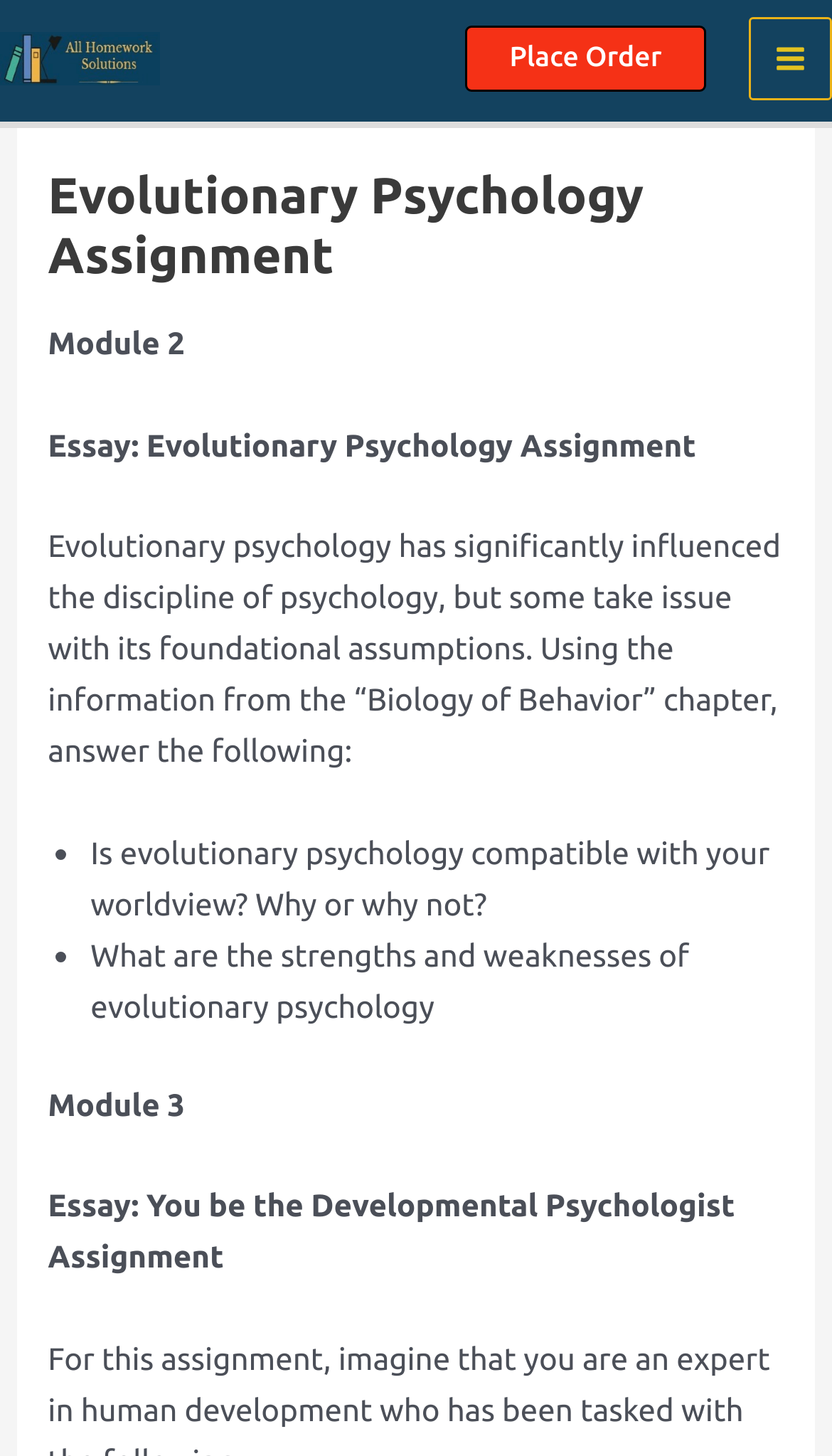For the element described, predict the bounding box coordinates as (top-left x, top-left y, bottom-right x, bottom-right y). All values should be between 0 and 1. Element description: alt="All Homework Solutions"

[0.0, 0.025, 0.192, 0.05]